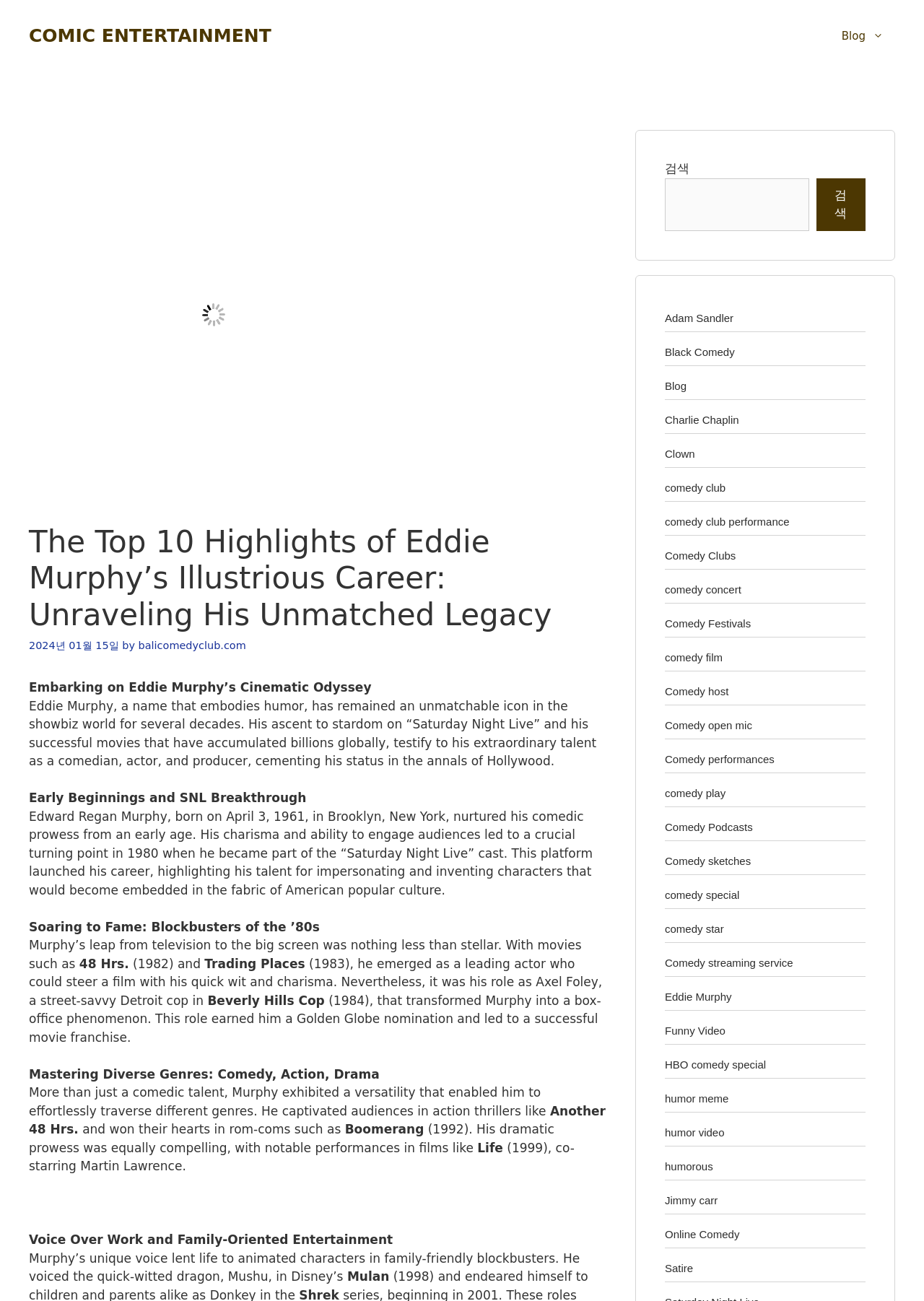How many links are there in the complementary section?
Using the image, answer in one word or phrase.

29